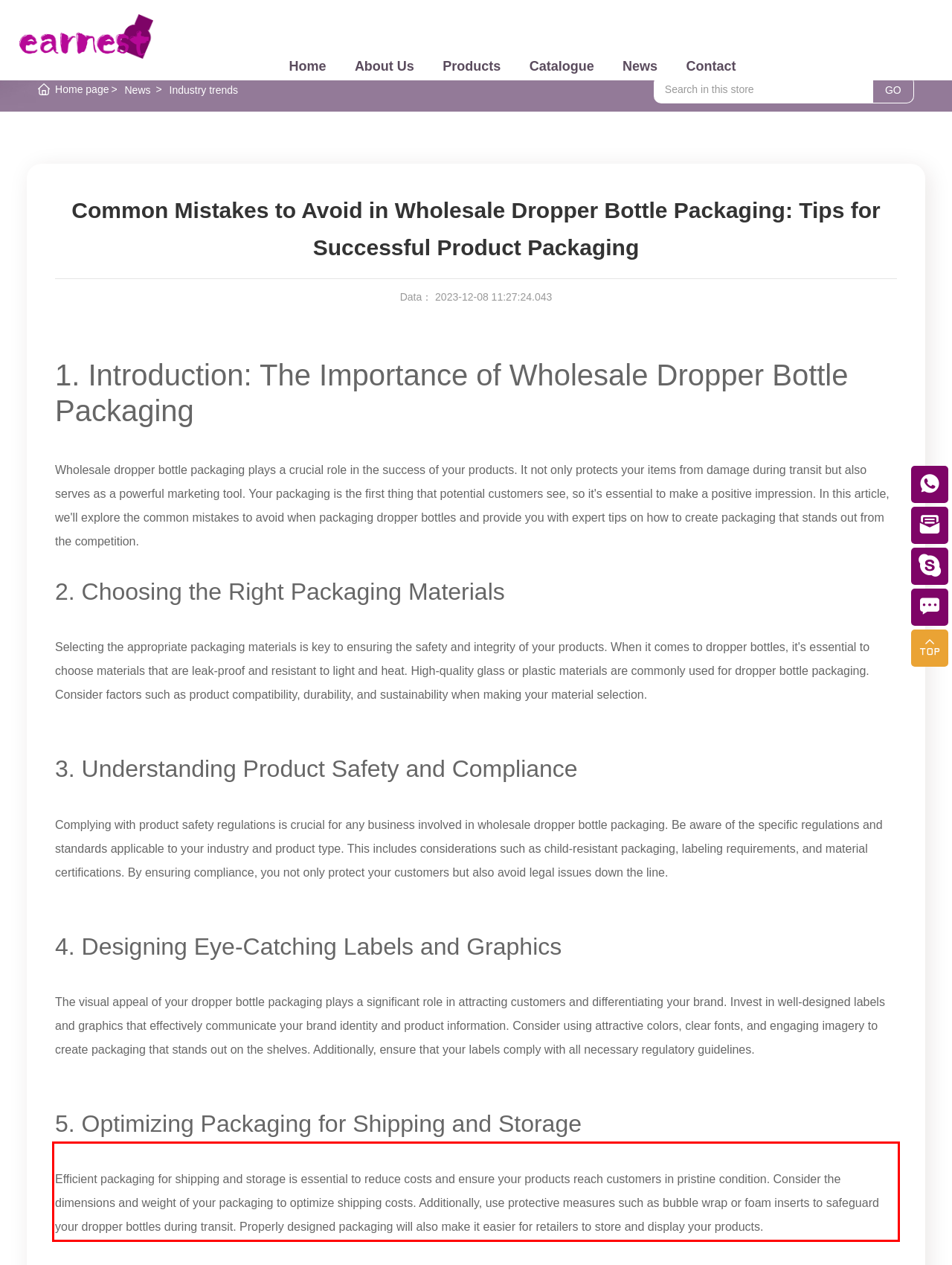Given a screenshot of a webpage containing a red rectangle bounding box, extract and provide the text content found within the red bounding box.

Efficient packaging for shipping and storage is essential to reduce costs and ensure your products reach customers in pristine condition. Consider the dimensions and weight of your packaging to optimize shipping costs. Additionally, use protective measures such as bubble wrap or foam inserts to safeguard your dropper bottles during transit. Properly designed packaging will also make it easier for retailers to store and display your products.